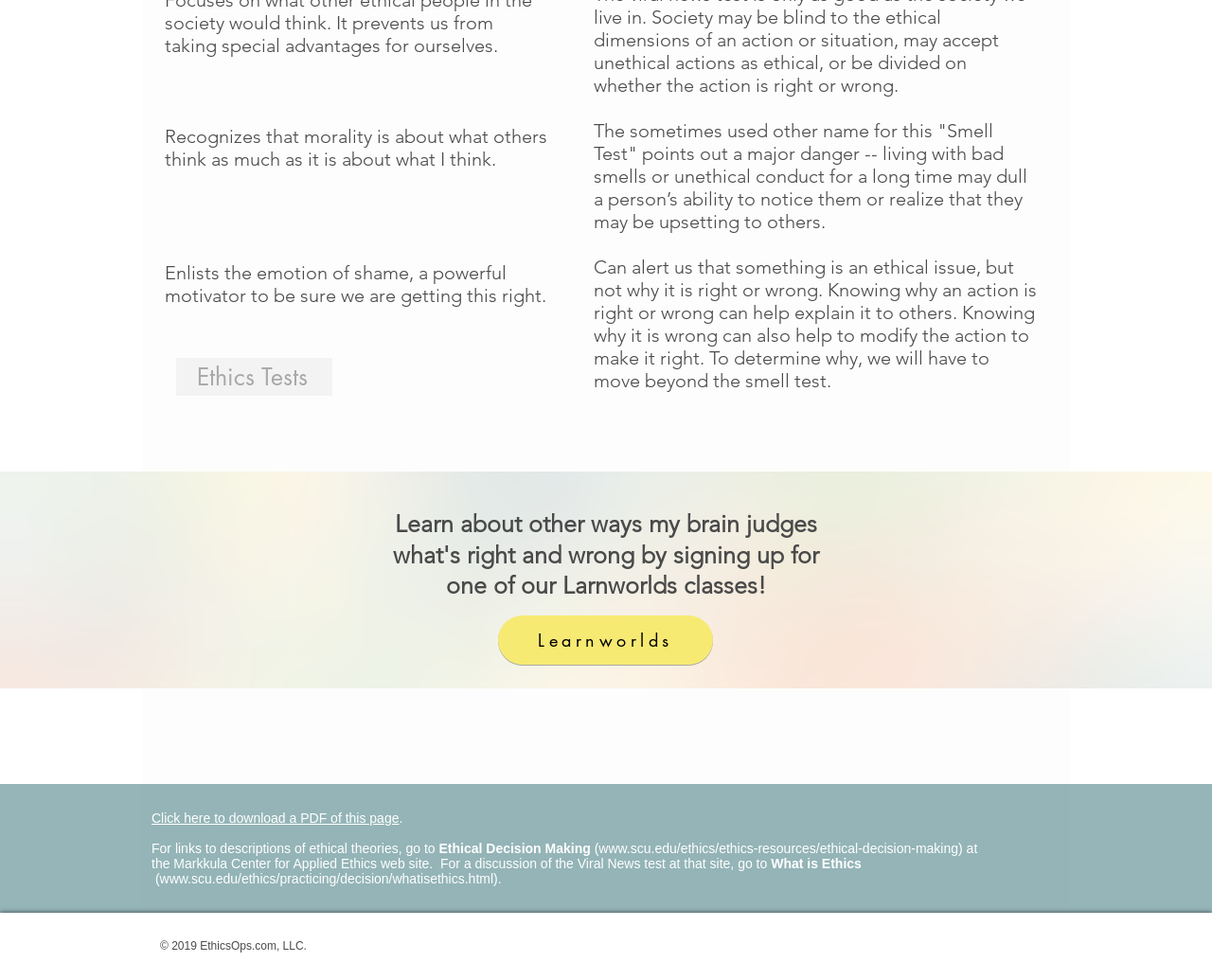Identify and provide the bounding box for the element described by: "Ethics Tests".

[0.145, 0.365, 0.274, 0.403]